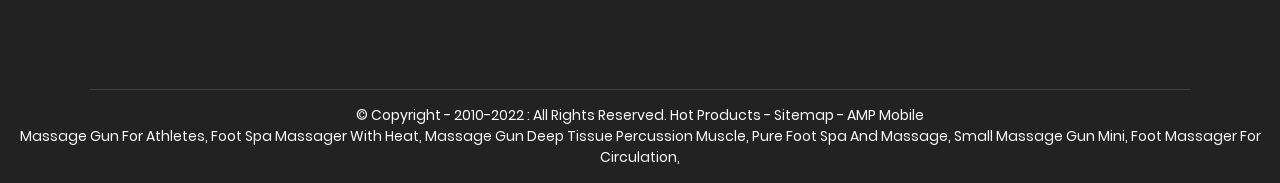Give a short answer using one word or phrase for the question:
What is the copyright year range?

2010-2022